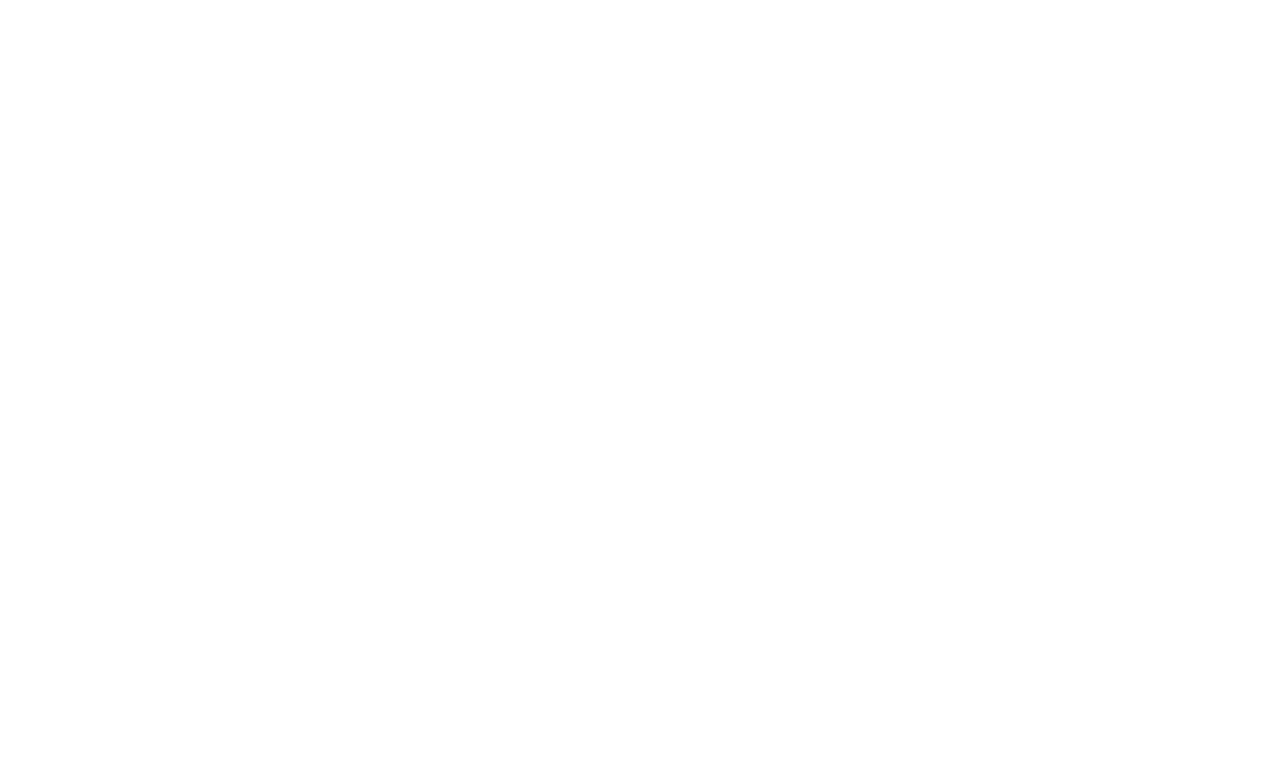Provide the bounding box coordinates for the specified HTML element described in this description: "Transport & Logistics". The coordinates should be four float numbers ranging from 0 to 1, in the format [left, top, right, bottom].

[0.525, 0.26, 0.655, 0.284]